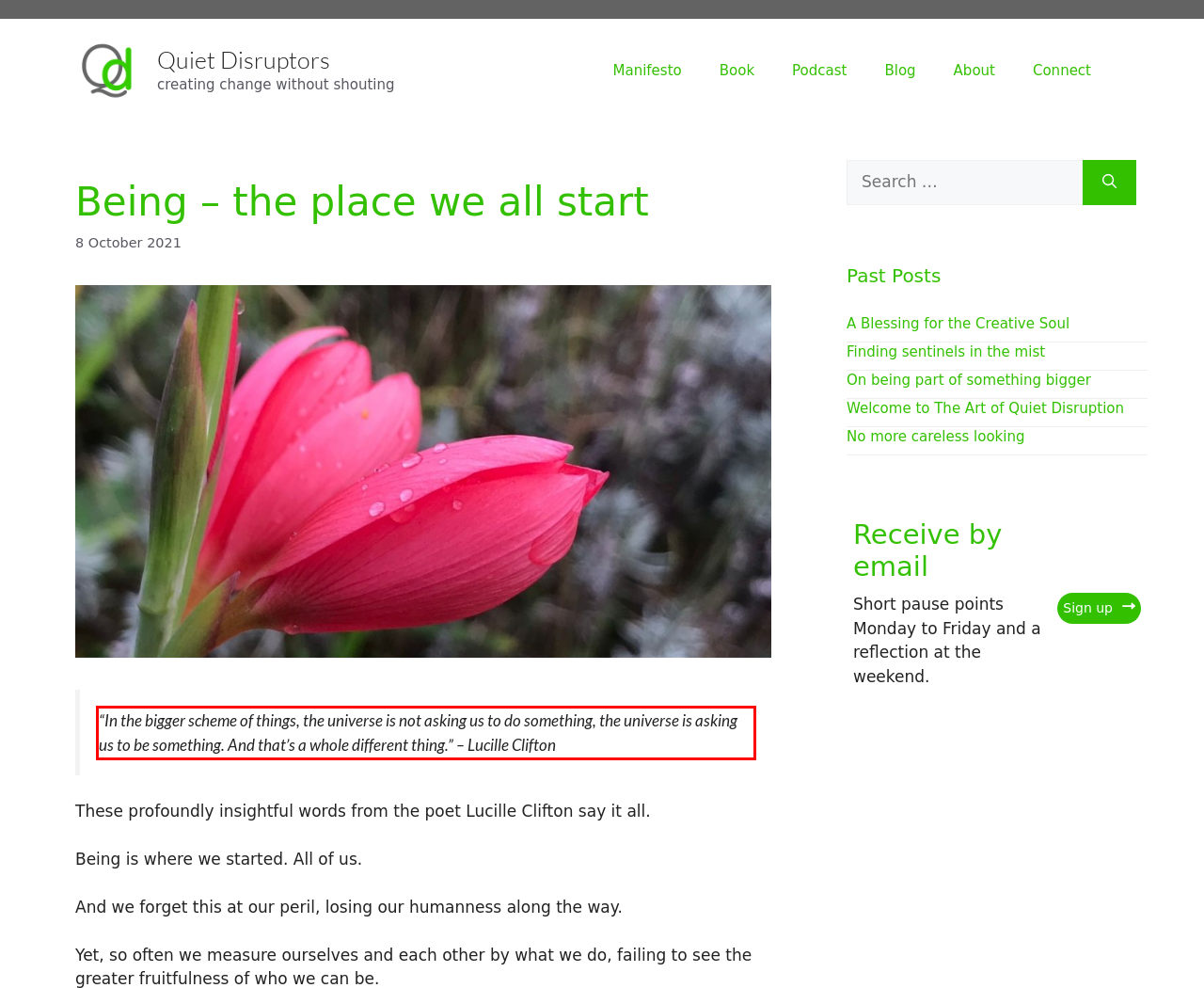Given the screenshot of a webpage, identify the red rectangle bounding box and recognize the text content inside it, generating the extracted text.

“In the bigger scheme of things, the universe is not asking us to do something, the universe is asking us to be something. And that’s a whole different thing.” – Lucille Clifton